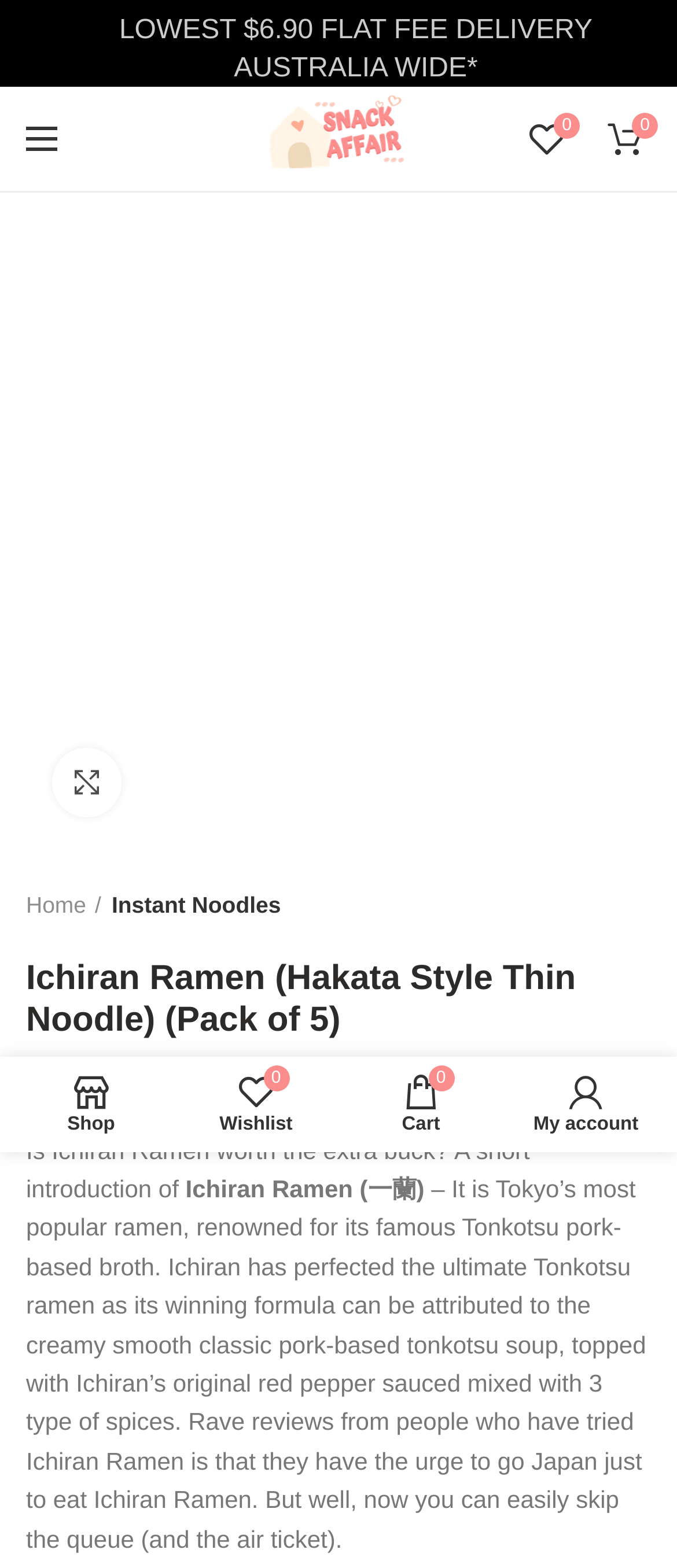Extract the text of the main heading from the webpage.

Ichiran Ramen (Hakata Style Thin Noodle) (Pack of 5)